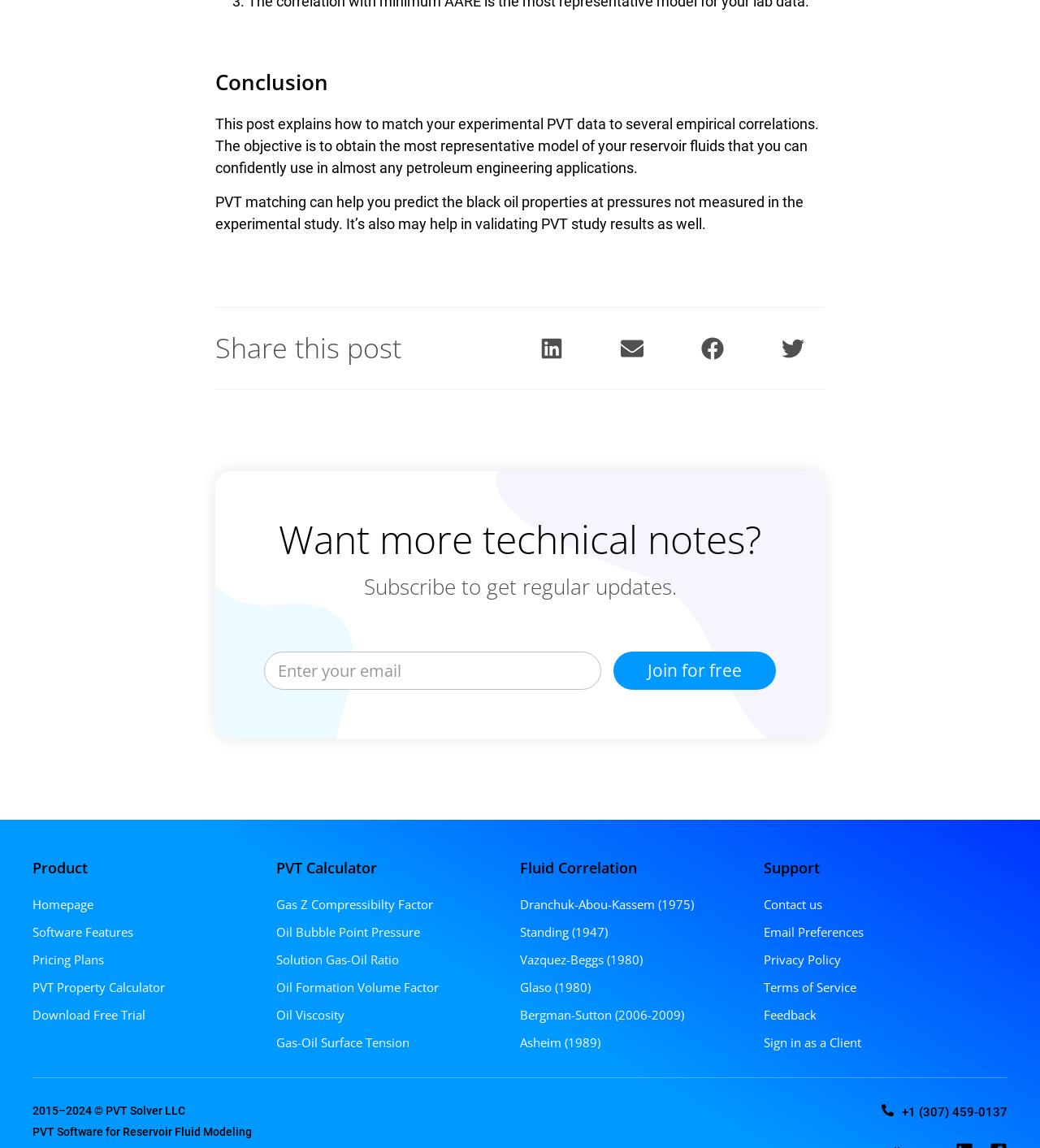Bounding box coordinates are to be given in the format (top-left x, top-left y, bottom-right x, bottom-right y). All values must be floating point numbers between 0 and 1. Provide the bounding box coordinate for the UI element described as: Pricing Plans

[0.031, 0.829, 0.1, 0.844]